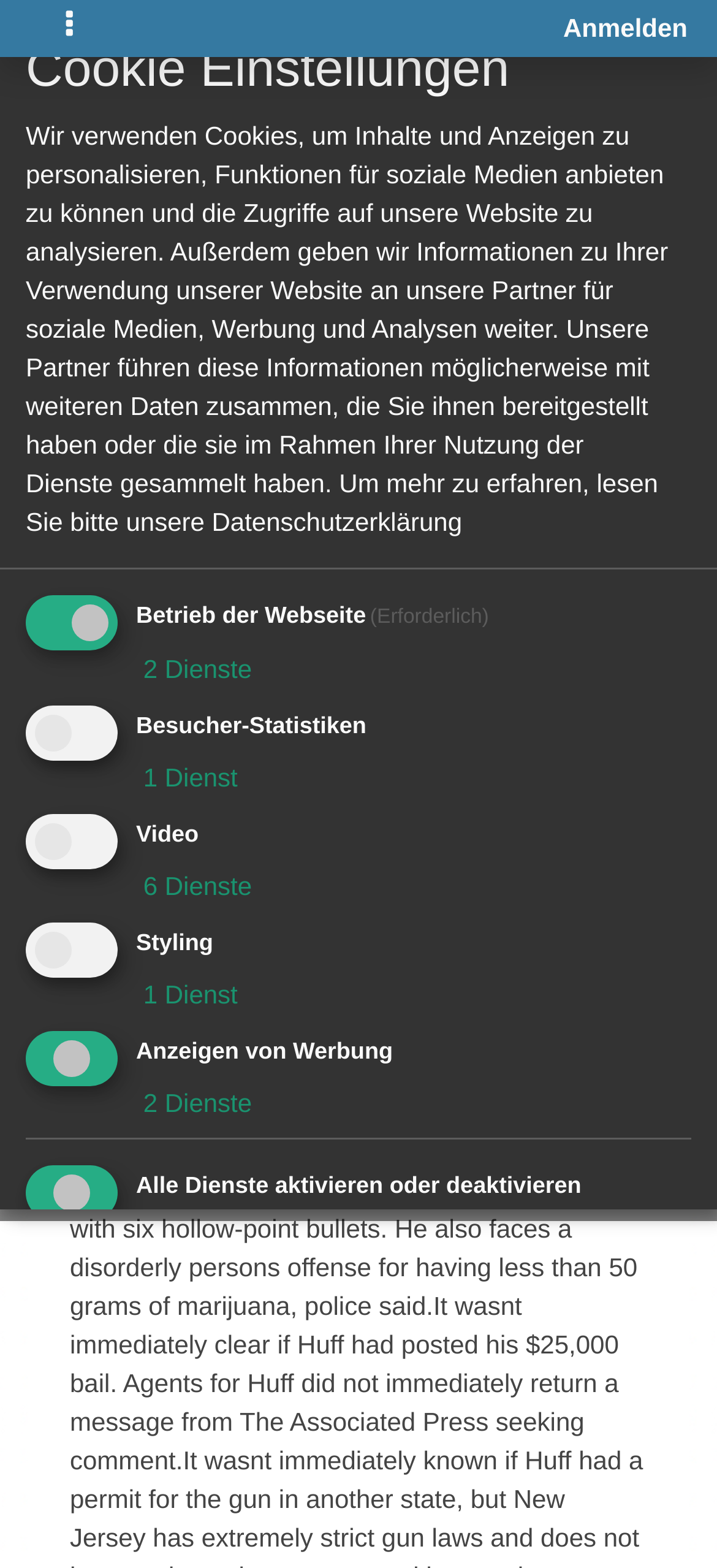Locate the bounding box coordinates of the clickable area to execute the instruction: "Click on the 'Akan Proverb' link". Provide the coordinates as four float numbers between 0 and 1, represented as [left, top, right, bottom].

None